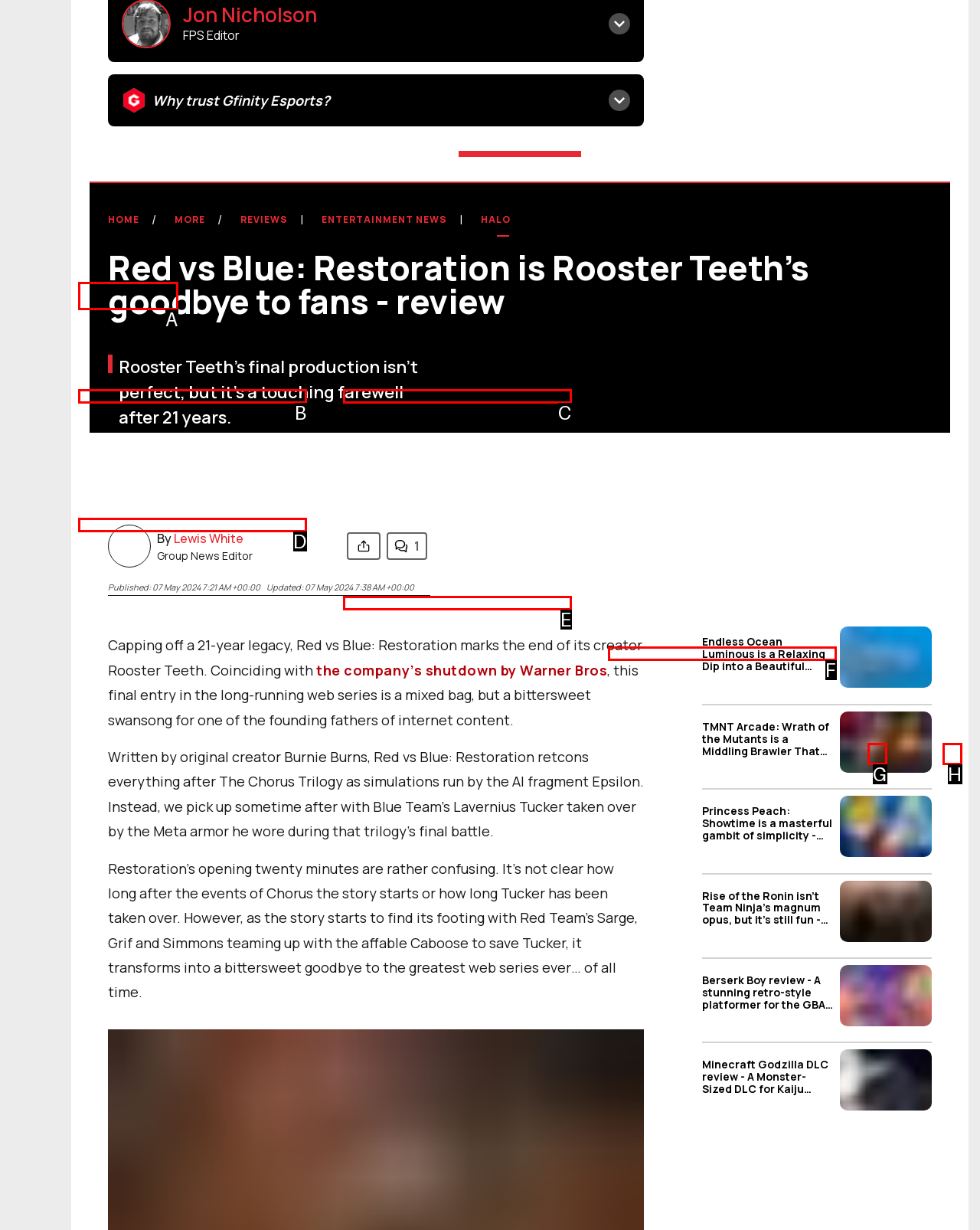Pick the option that corresponds to: Privacy Policy
Provide the letter of the correct choice.

C